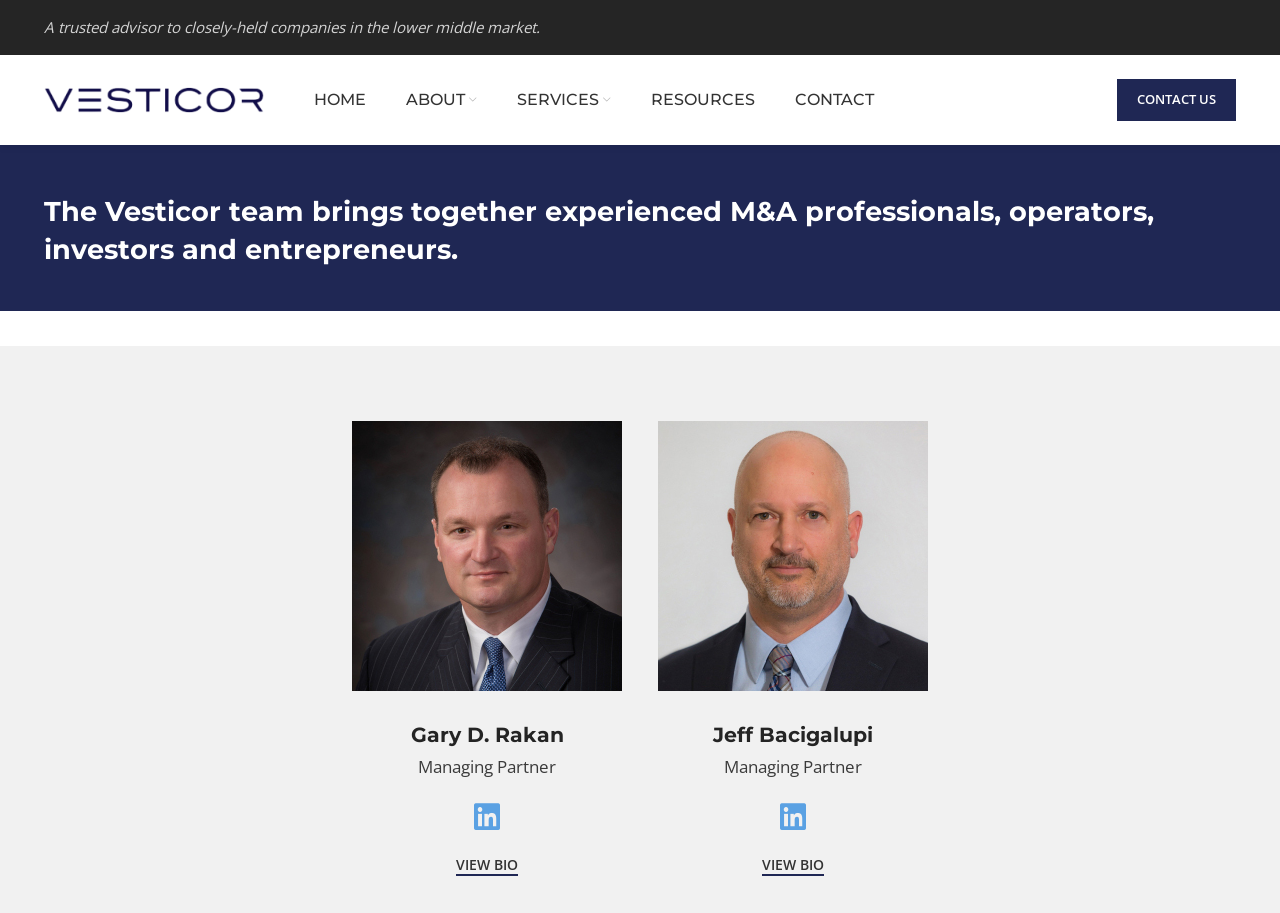Could you highlight the region that needs to be clicked to execute the instruction: "Contact us for more information"?

None